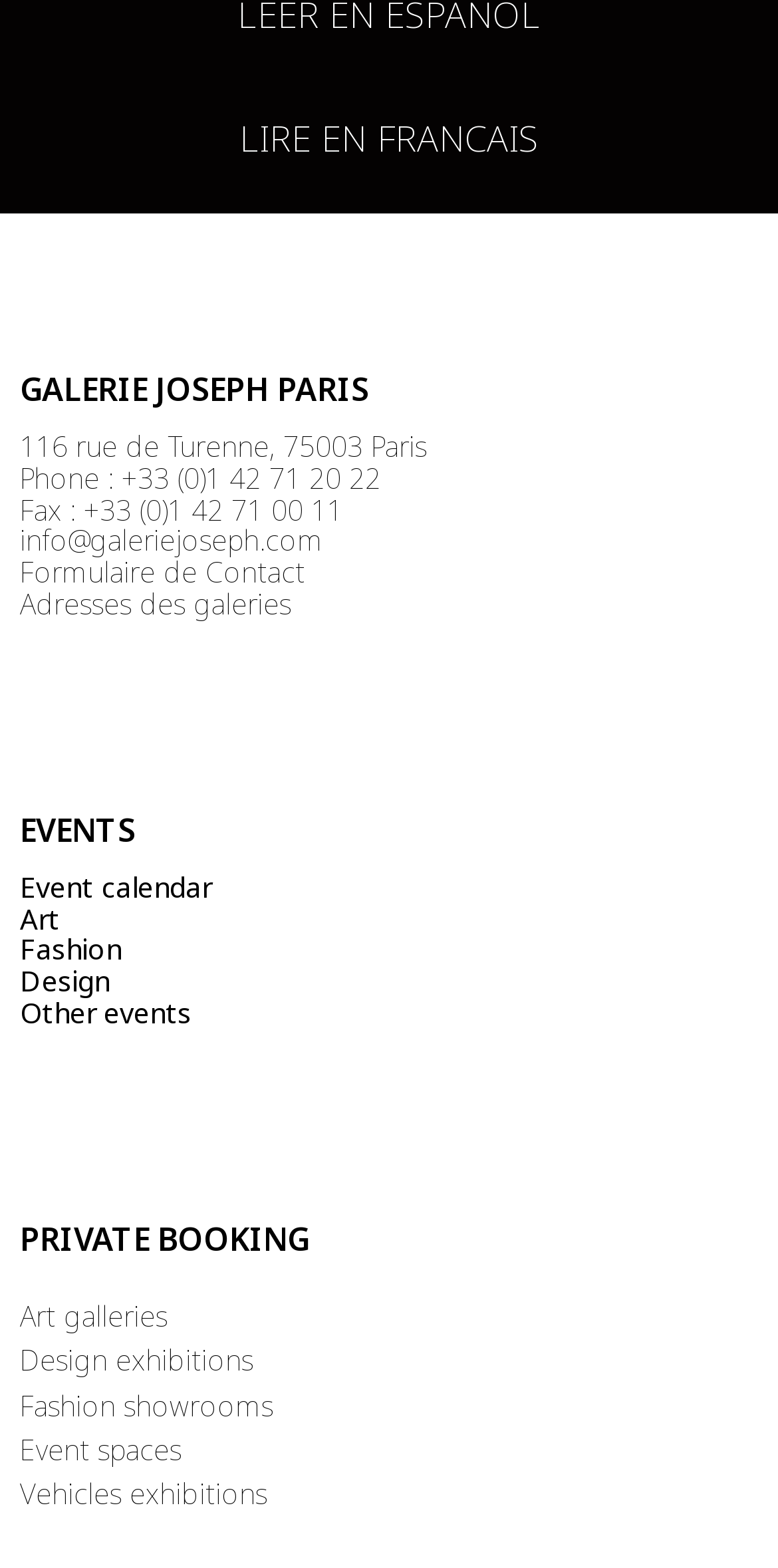What is the phone number of Galerie Joseph Paris?
Examine the screenshot and reply with a single word or phrase.

+33 (0)1 42 71 20 22